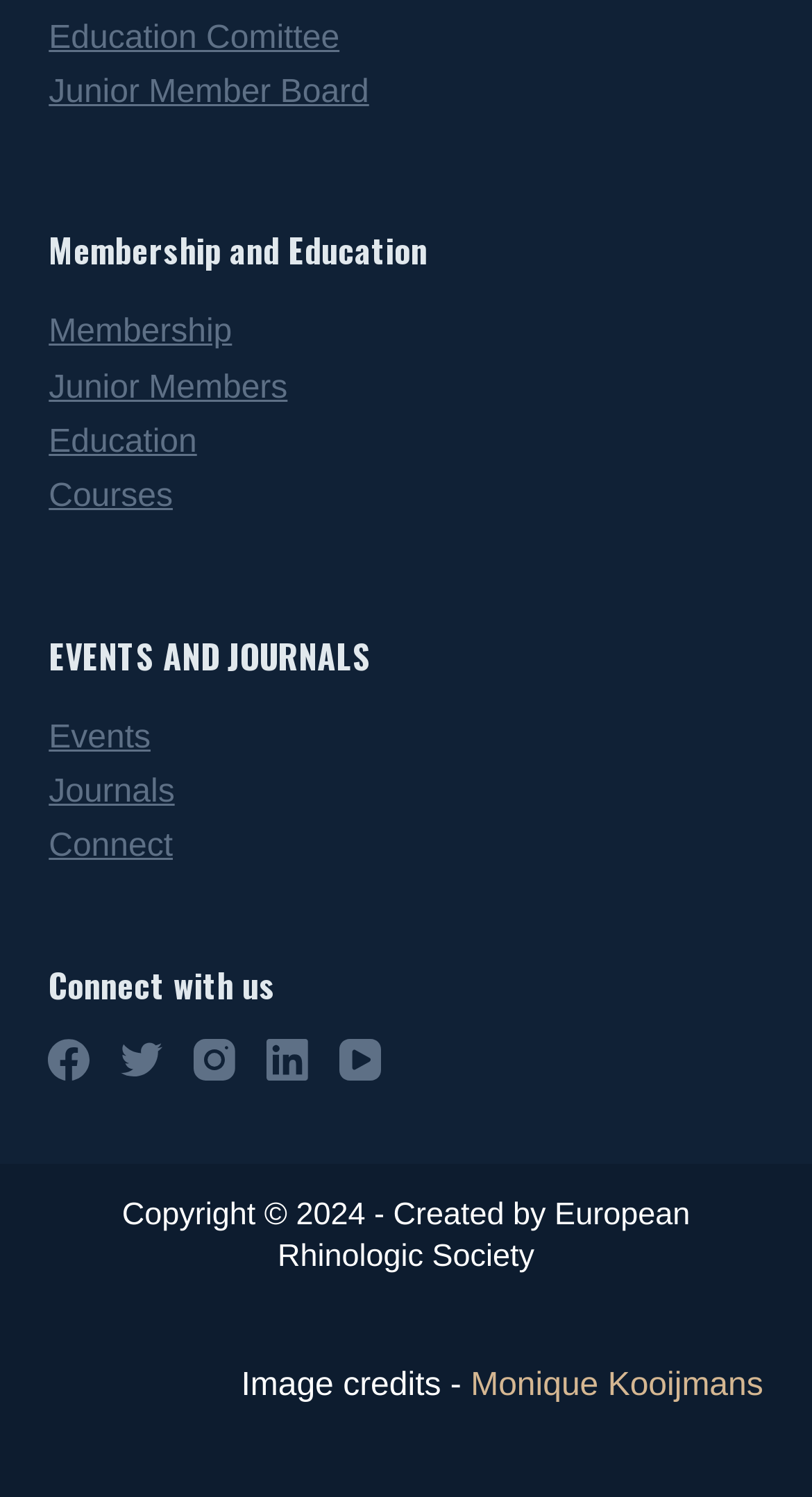Identify the coordinates of the bounding box for the element that must be clicked to accomplish the instruction: "Explore Events".

[0.06, 0.481, 0.185, 0.504]